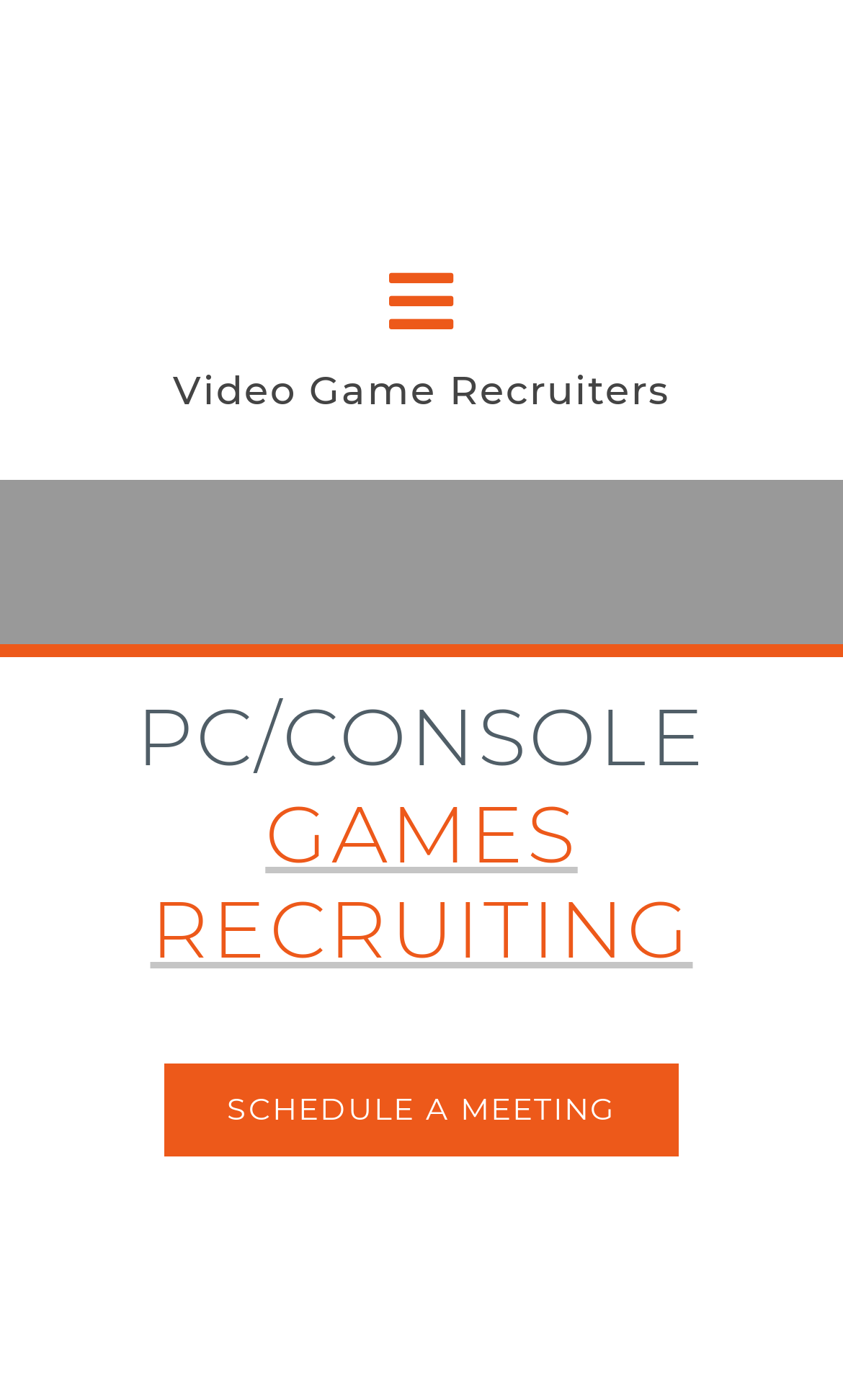Determine the bounding box for the HTML element described here: "Toggle Navigation". The coordinates should be given as [left, top, right, bottom] with each number being a float between 0 and 1.

[0.405, 0.17, 0.595, 0.259]